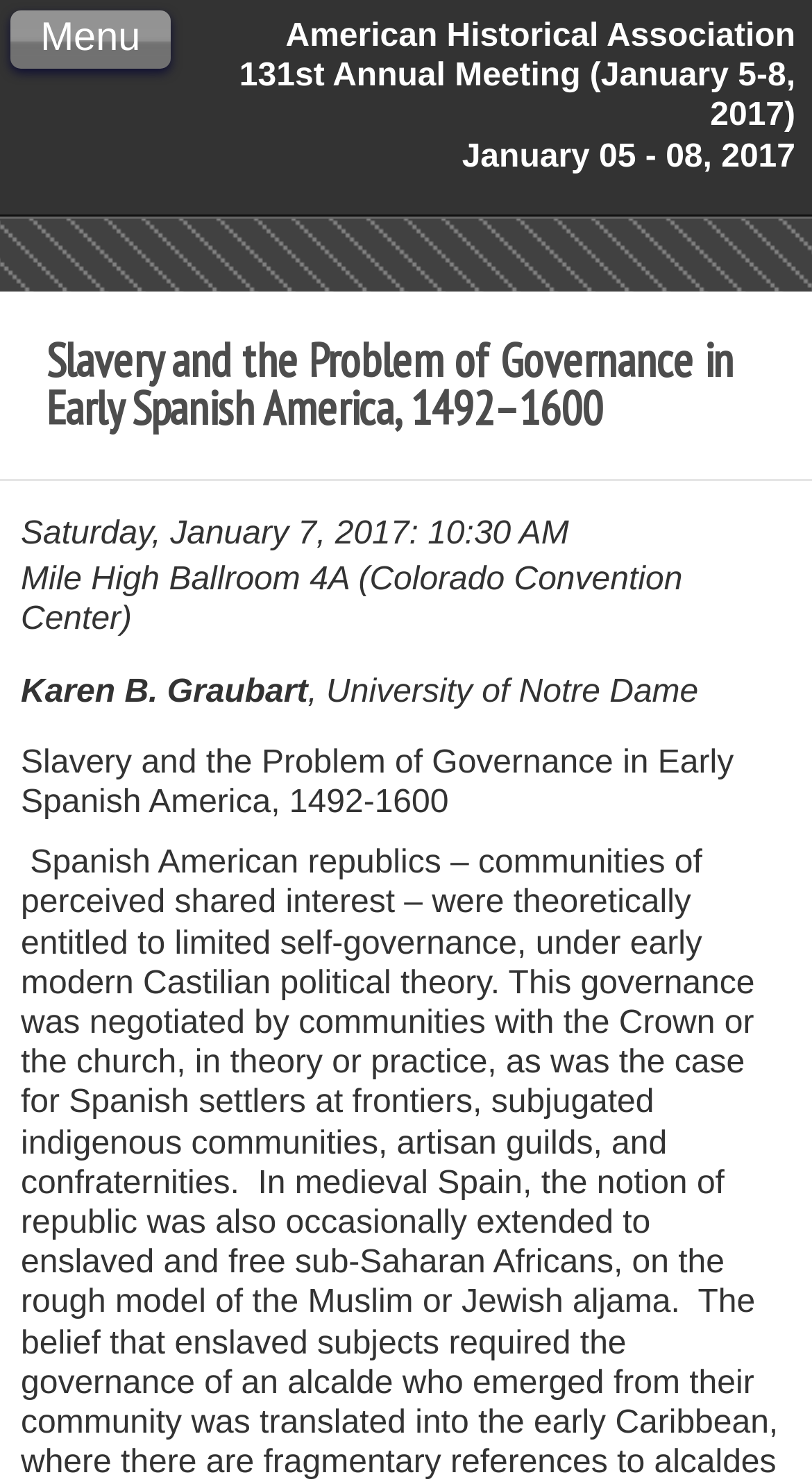Who is the author of the paper?
Provide an in-depth answer to the question, covering all aspects.

I found the answer by looking at the StaticText 'Karen B. Graubart' which is followed by ', University of Notre Dame' indicating that Karen B. Graubart is the author of the paper.